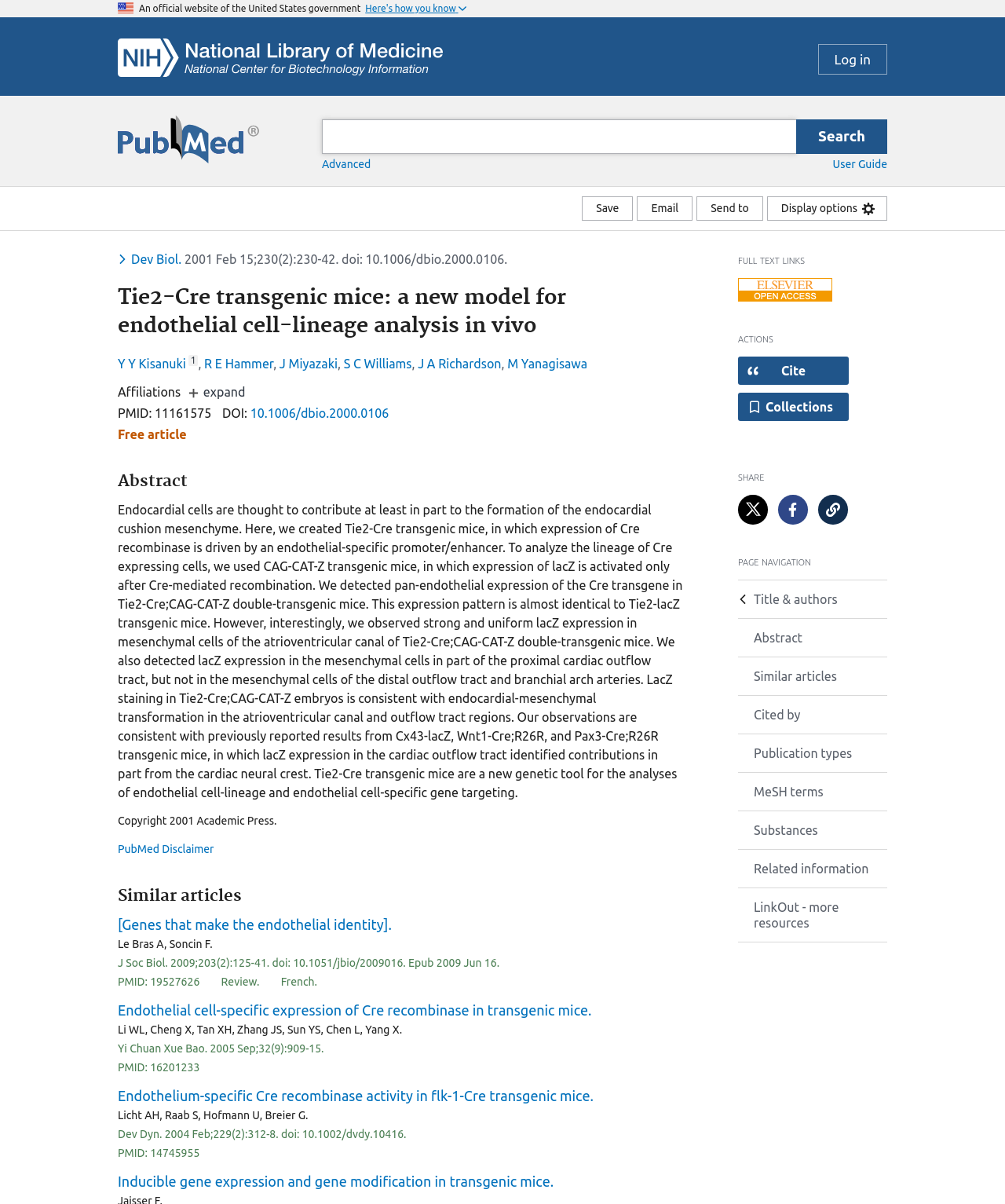Provide the bounding box coordinates of the HTML element described as: "title="Share article on Facebook"". The bounding box coordinates should be four float numbers between 0 and 1, i.e., [left, top, right, bottom].

[0.774, 0.411, 0.804, 0.435]